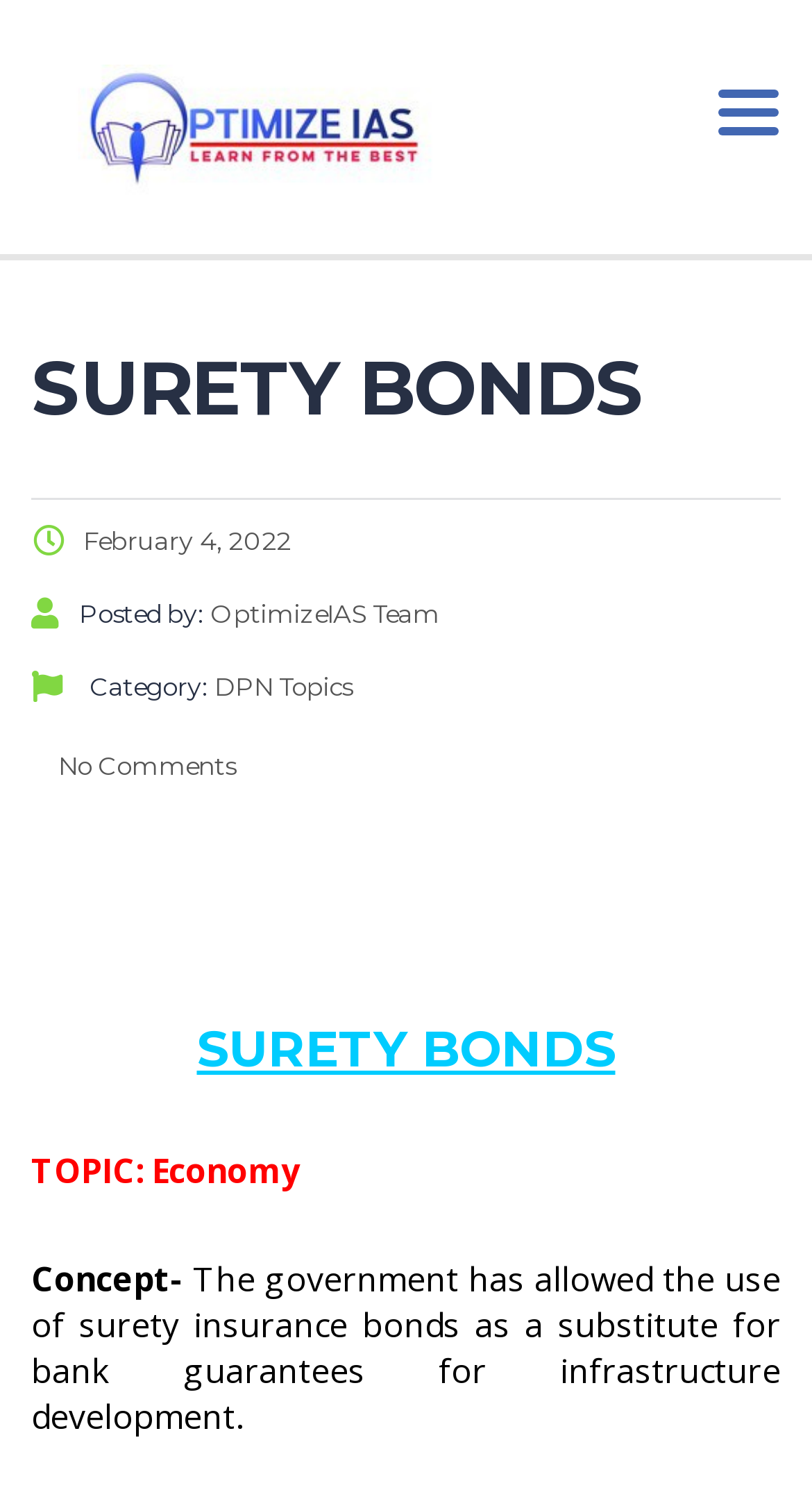Please determine the bounding box coordinates for the element with the description: "DPN Topics".

[0.264, 0.45, 0.433, 0.471]